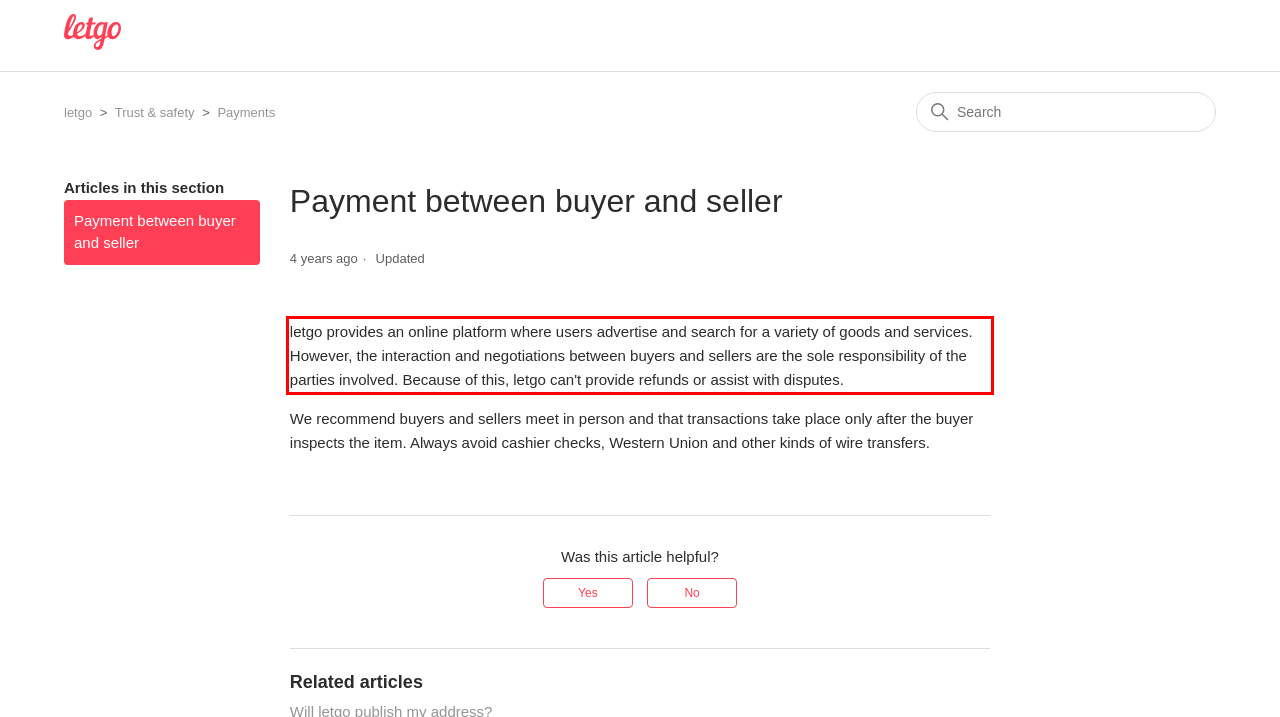Identify the text within the red bounding box on the webpage screenshot and generate the extracted text content.

letgo provides an online platform where users advertise and search for a variety of goods and services. However, the interaction and negotiations between buyers and sellers are the sole responsibility of the parties involved. Because of this, letgo can't provide refunds or assist with disputes.